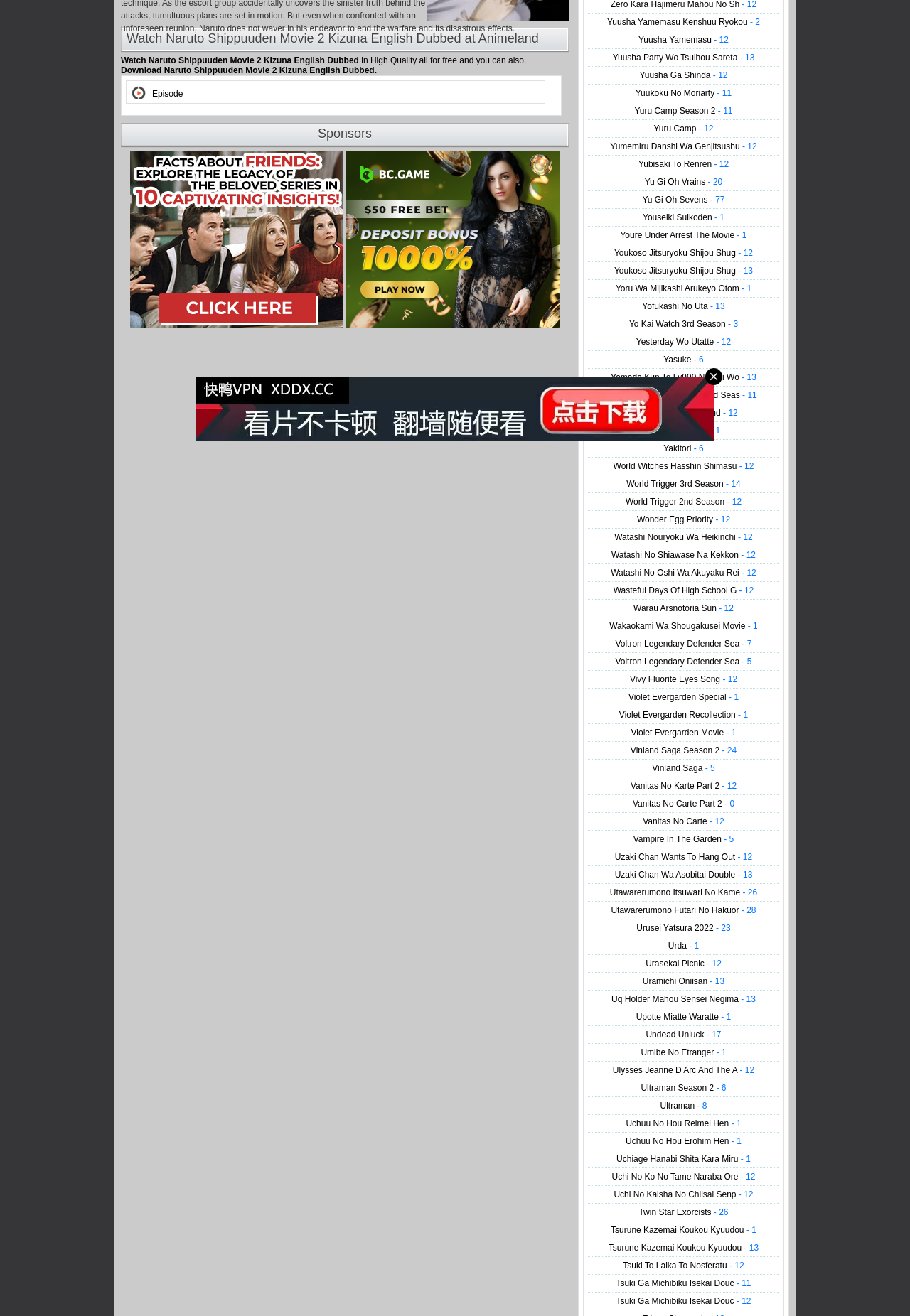Given the description of a UI element: "Youseiki Suikoden - 1", identify the bounding box coordinates of the matching element in the webpage screenshot.

[0.706, 0.161, 0.796, 0.169]